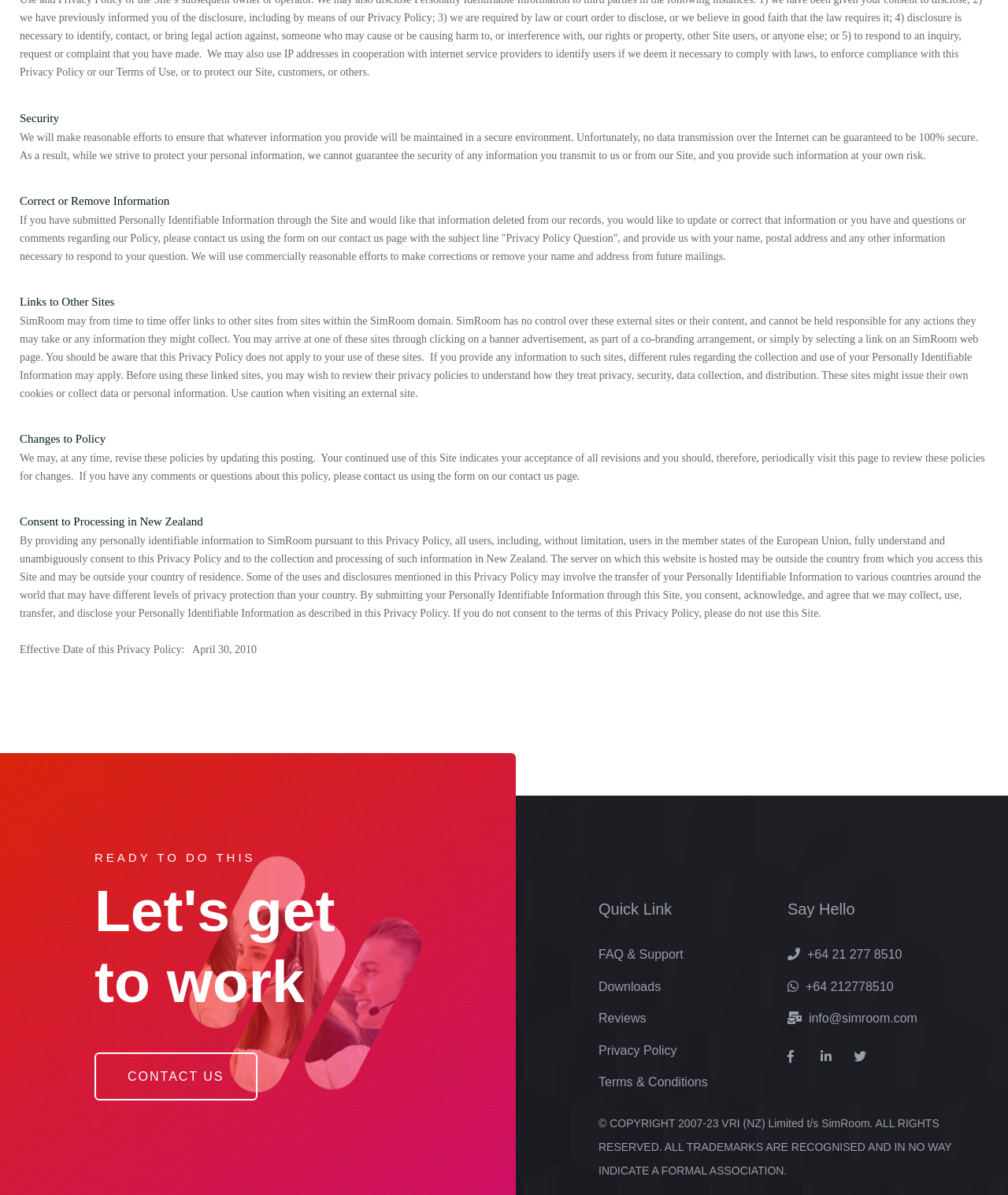What is the effective date of this Privacy Policy?
Provide a concise answer using a single word or phrase based on the image.

April 30, 2010